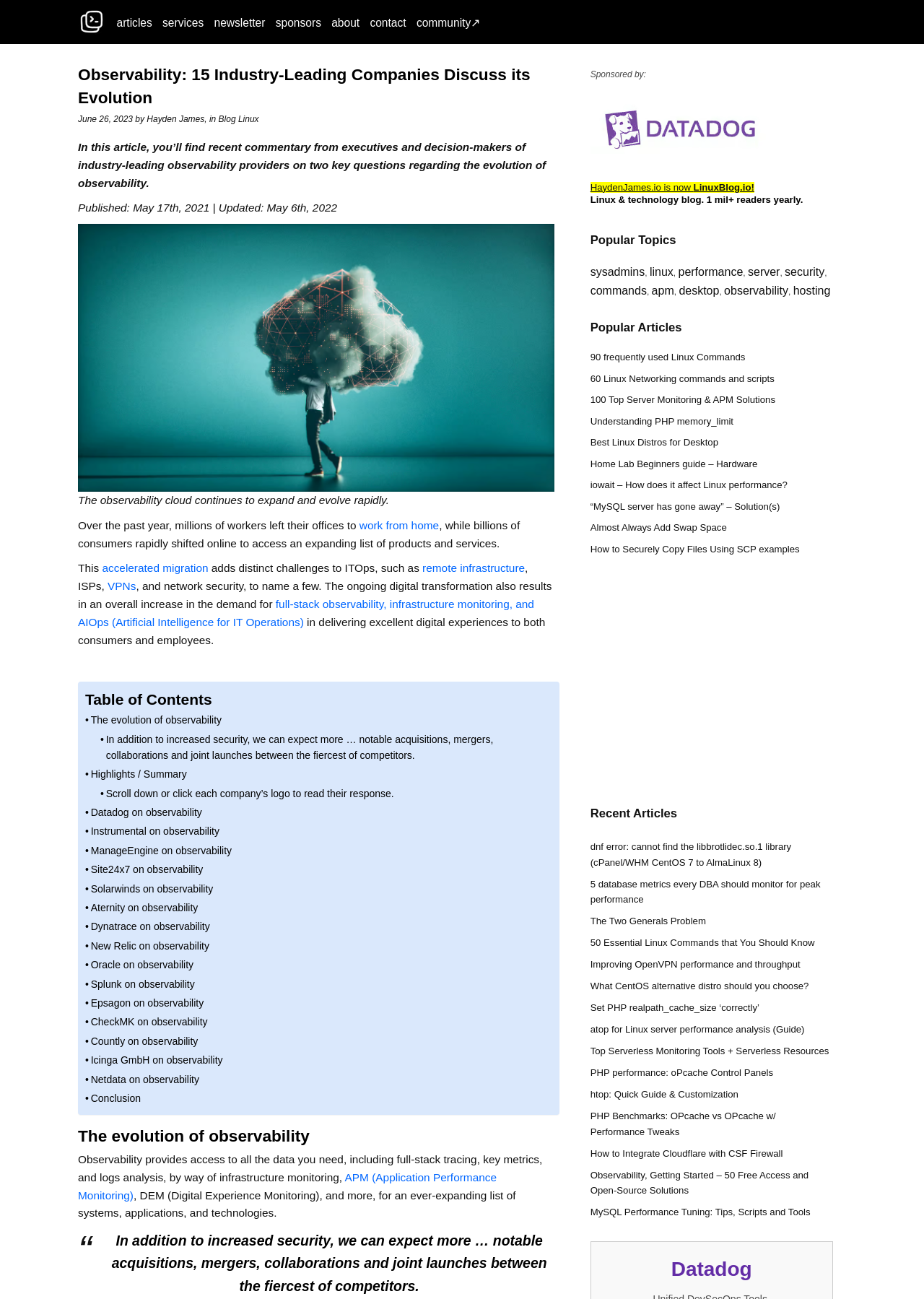Find the coordinates for the bounding box of the element with this description: "Site24x7 on observability".

[0.092, 0.662, 0.22, 0.677]